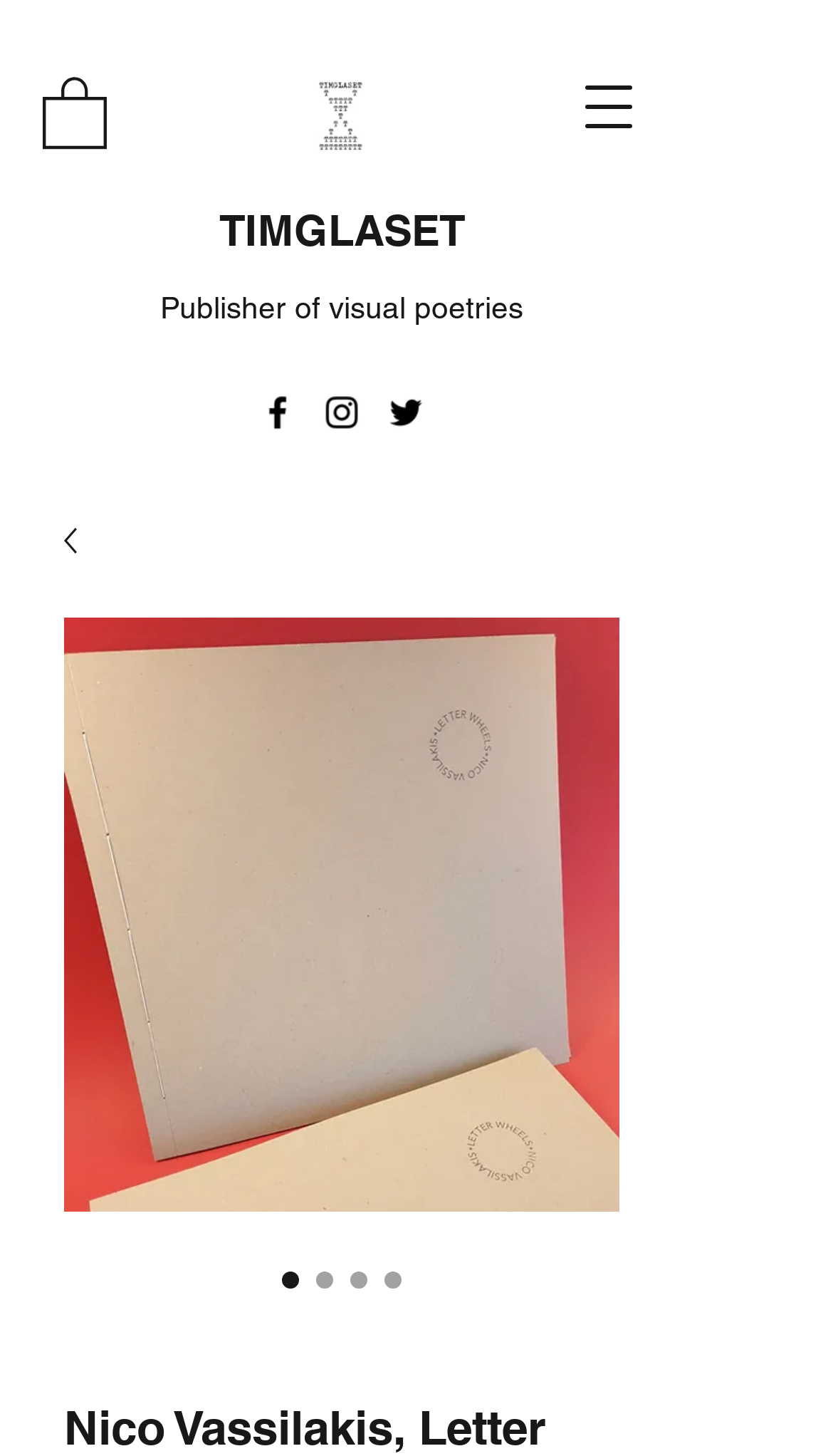Generate a comprehensive caption for the webpage you are viewing.

The webpage is about Nico Vassilakis' letter wheels, a large format artist's book. At the top right corner, there is a button to open the navigation menu. Below it, there are two links, one with an image, and another with the text "TIMGLASET". Next to the latter, there is a static text describing the publisher as a publisher of visual poetries.

On the top left corner, there is a small image and a link. Below it, there is a social bar with three links to Facebook, Instagram, and Twitter, each accompanied by an image. 

The main content of the webpage is an image of the book "Nico Vassilakis, Letter Wheels" which takes up most of the page. Above the image, there is a link with a small image. Below the image, there are four radio buttons with the same label "Nico Vassilakis, Letter Wheels", three of which are unchecked.